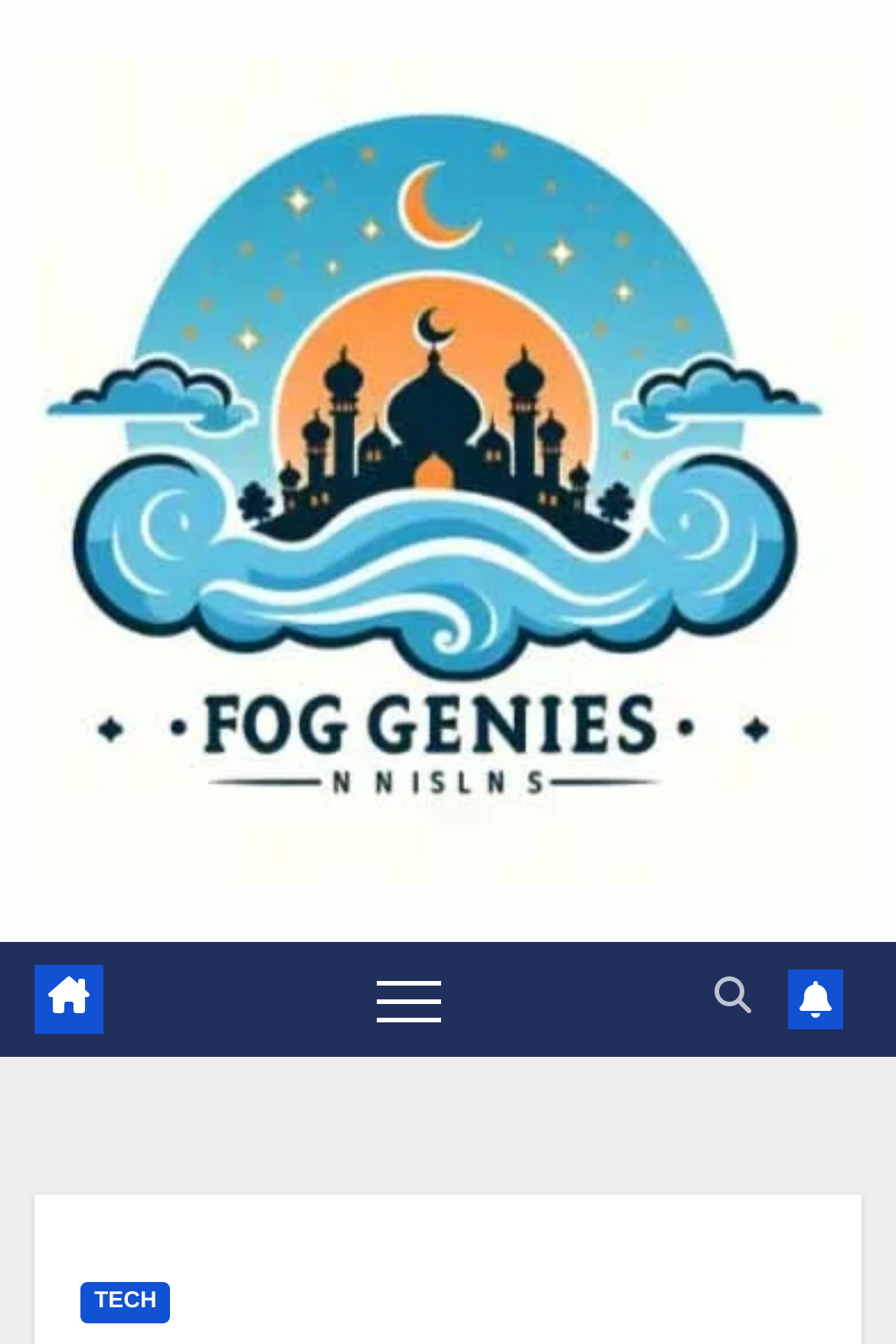Determine the webpage's heading and output its text content.

From startups to giants: Insights from industry titans at the XYZ Tech Panel